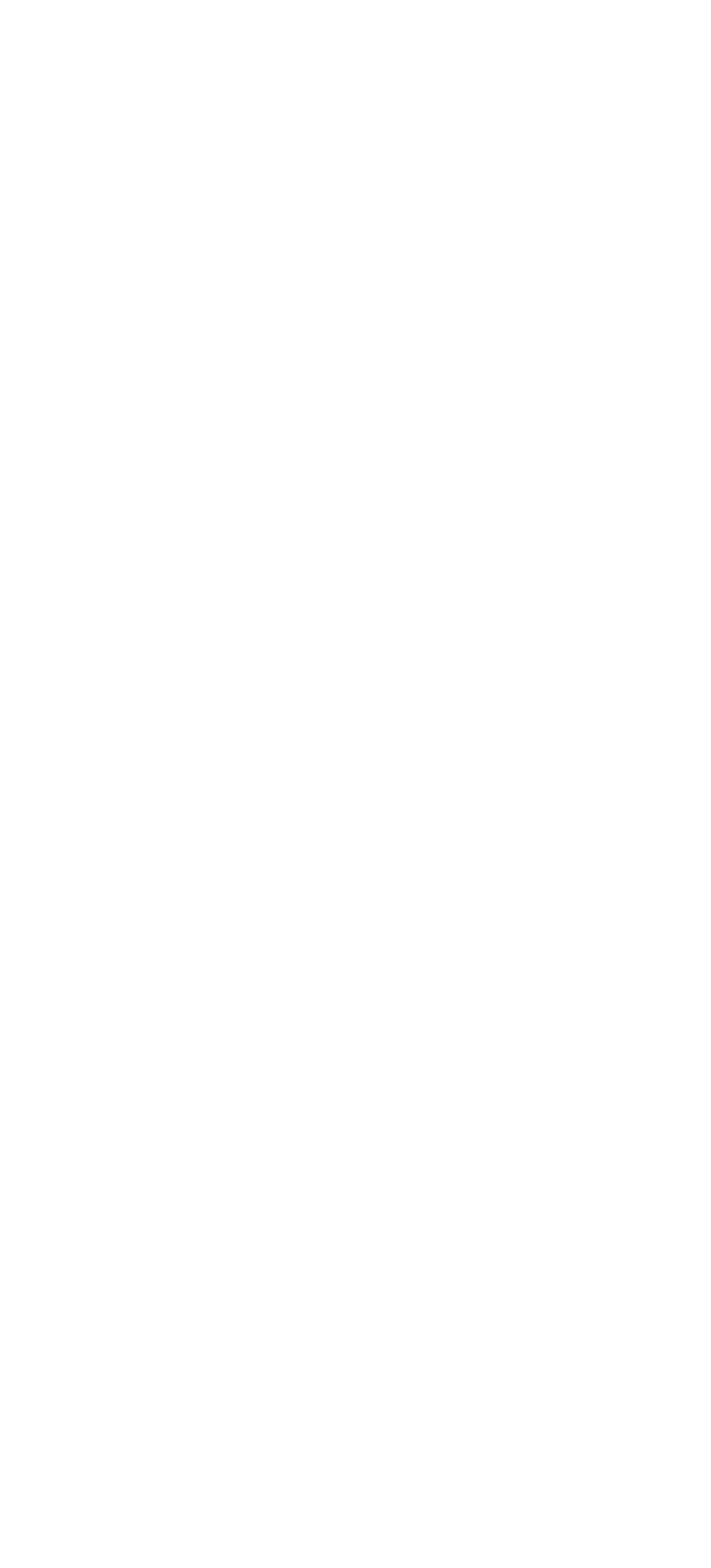What is the location of the office?
Utilize the information in the image to give a detailed answer to the question.

The location of the office is listed at the top of the page, where it is displayed as 'DORAL, FL, 33172'.